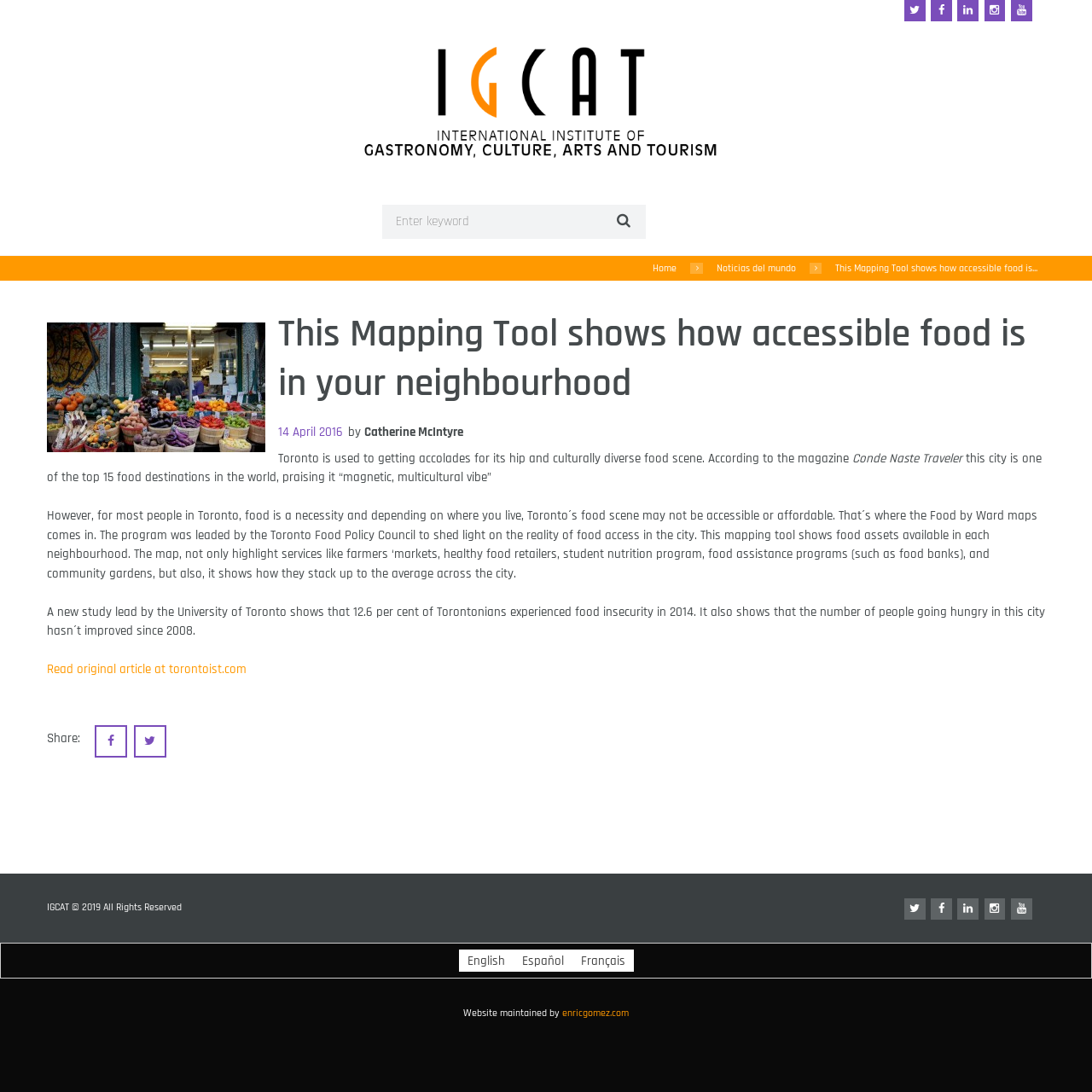Determine the bounding box coordinates of the clickable region to follow the instruction: "Search for a keyword".

[0.35, 0.188, 0.591, 0.219]